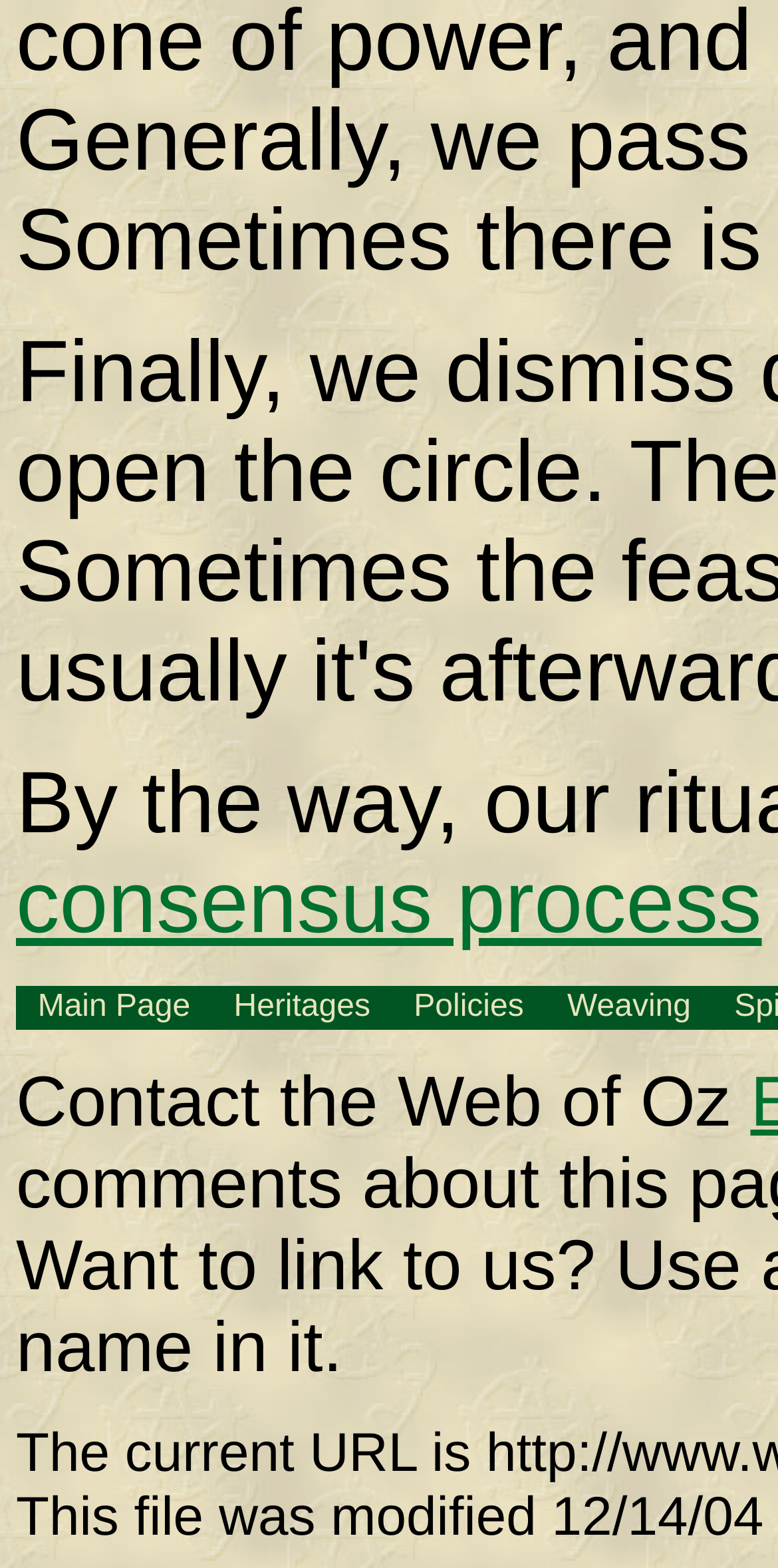Provide your answer in one word or a succinct phrase for the question: 
How many links are there on the top?

4